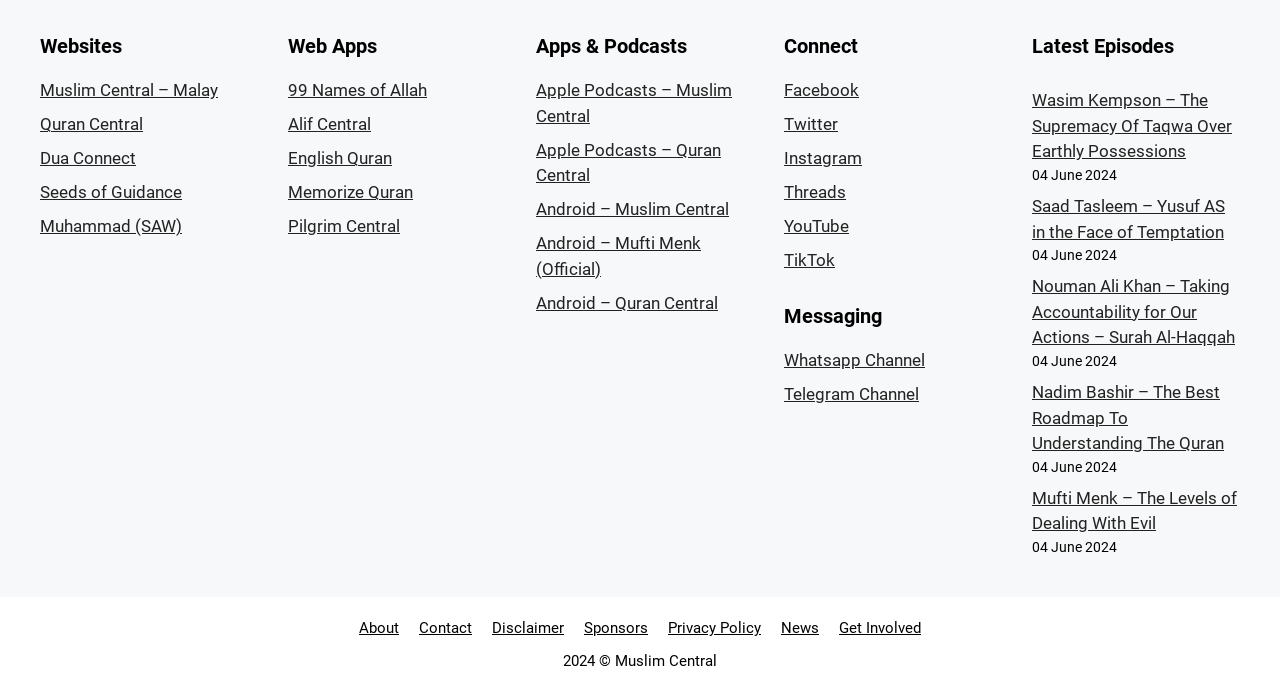Please mark the bounding box coordinates of the area that should be clicked to carry out the instruction: "Visit Facebook".

[0.612, 0.116, 0.671, 0.145]